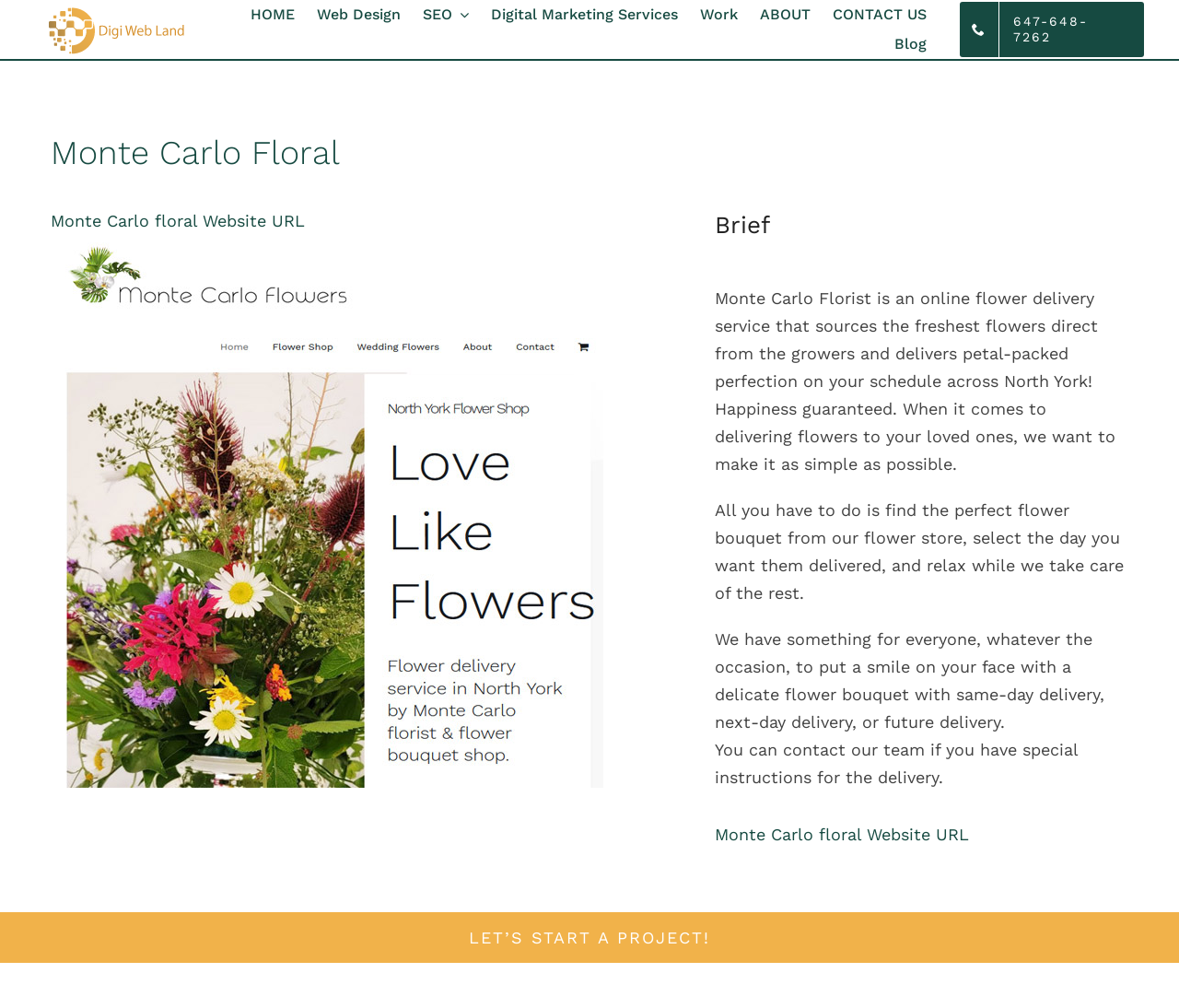Show the bounding box coordinates of the element that should be clicked to complete the task: "Call the phone number".

[0.814, 0.002, 0.97, 0.057]